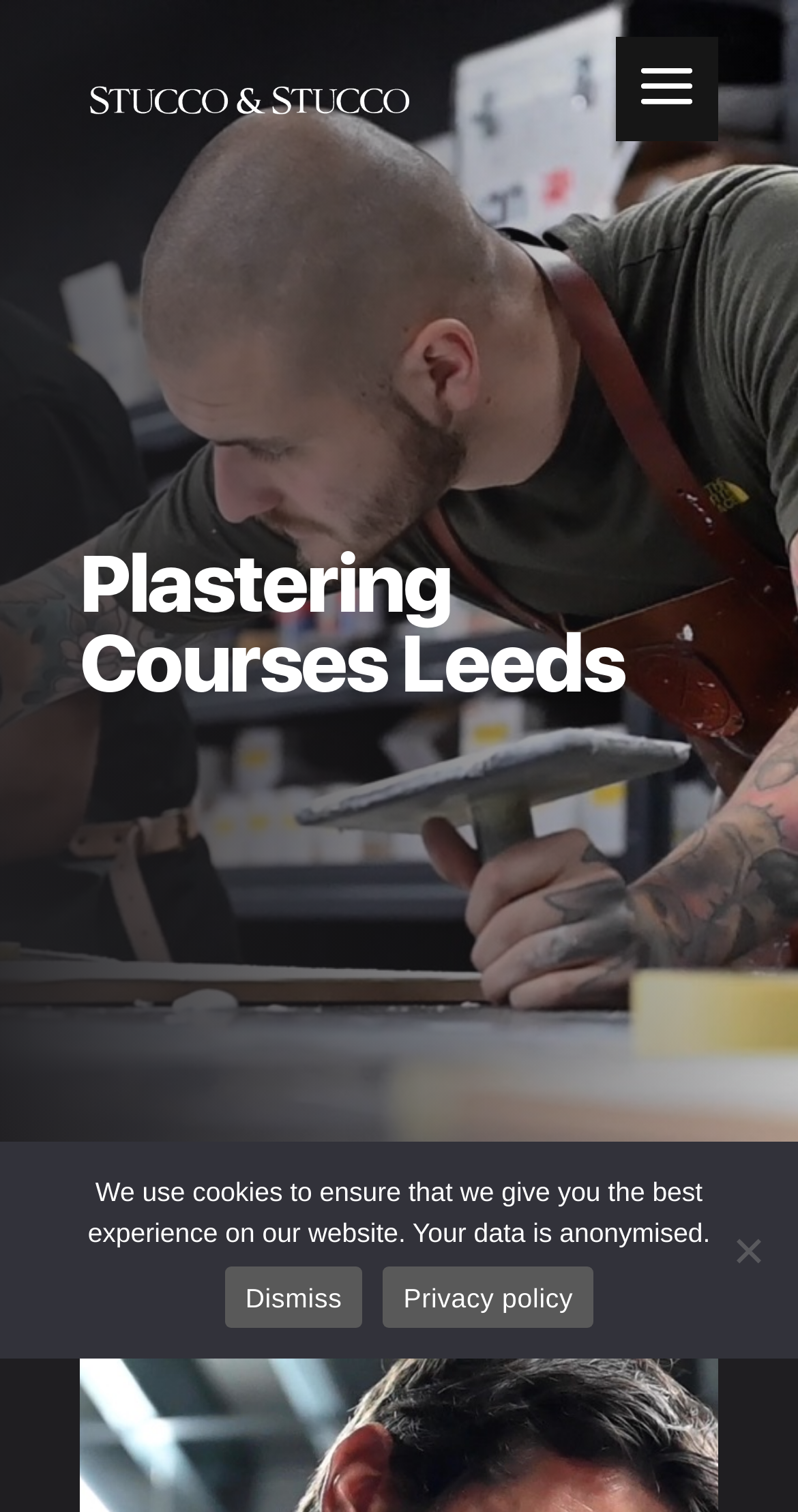Extract the primary heading text from the webpage.

Plastering Courses Leeds